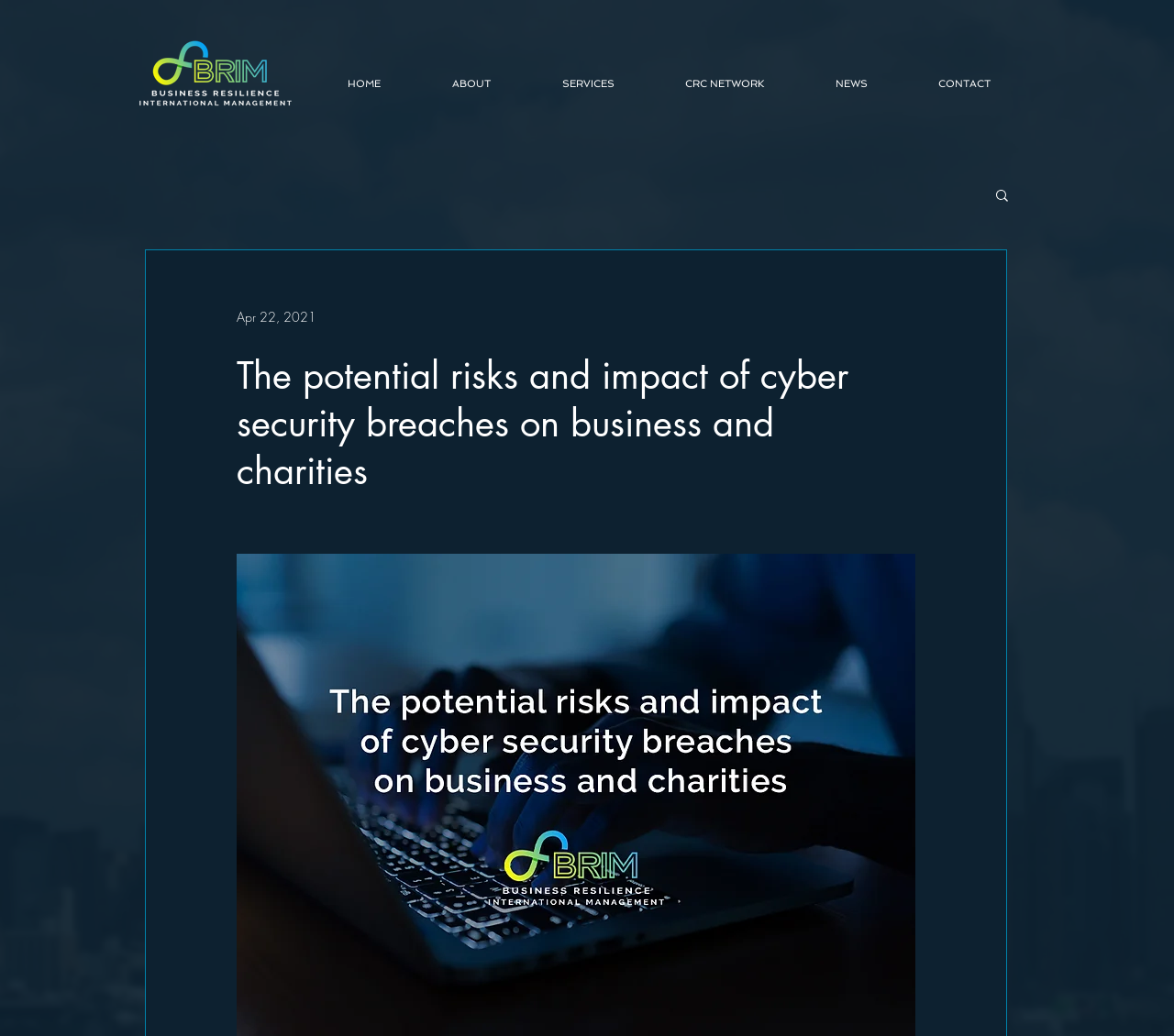Is there a search button on the webpage?
Please respond to the question with a detailed and informative answer.

I found a button element with the text 'Search' on the webpage, which suggests that there is a search button available.